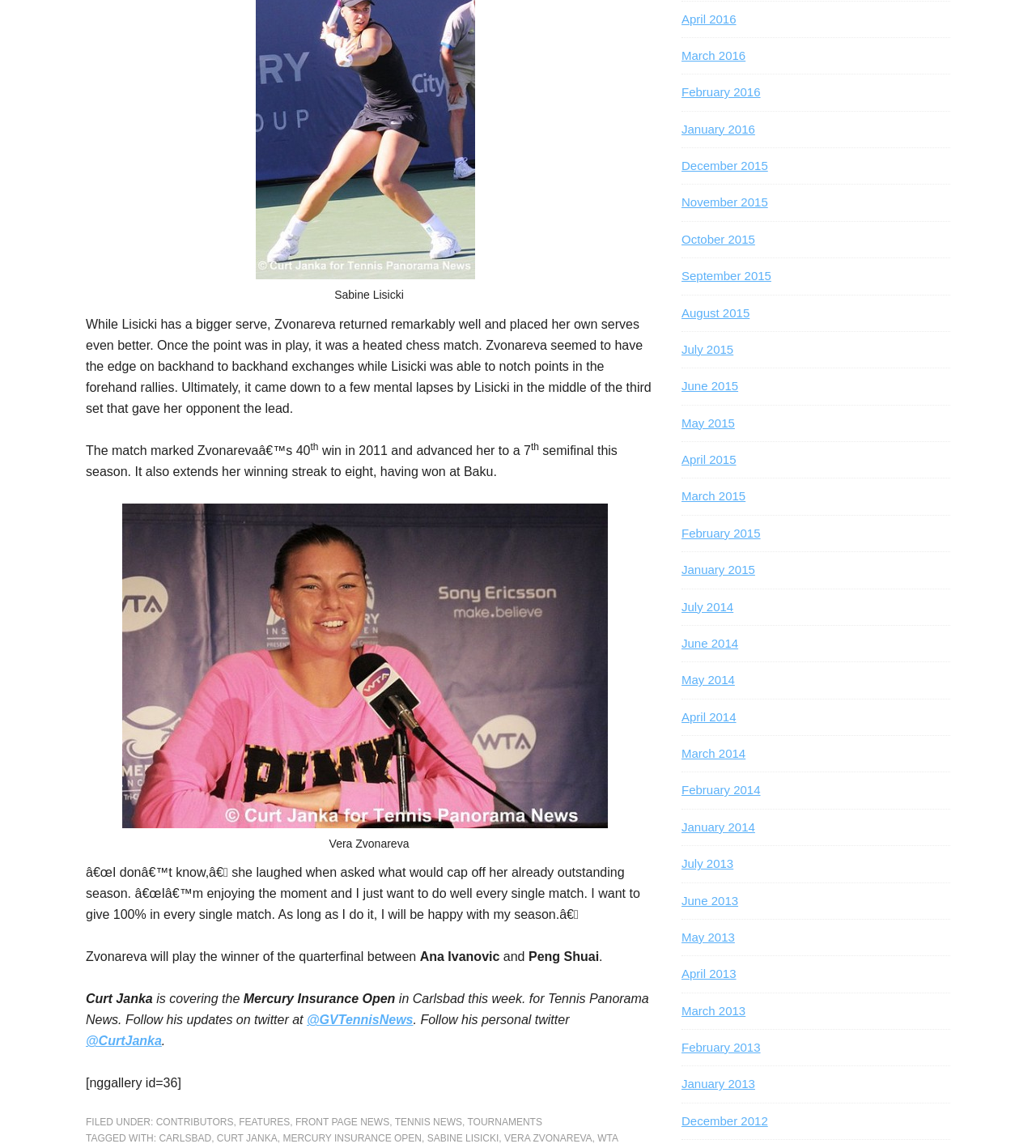Please find the bounding box coordinates of the element's region to be clicked to carry out this instruction: "Click the link to read about Sabine Lisicki".

[0.323, 0.251, 0.39, 0.262]